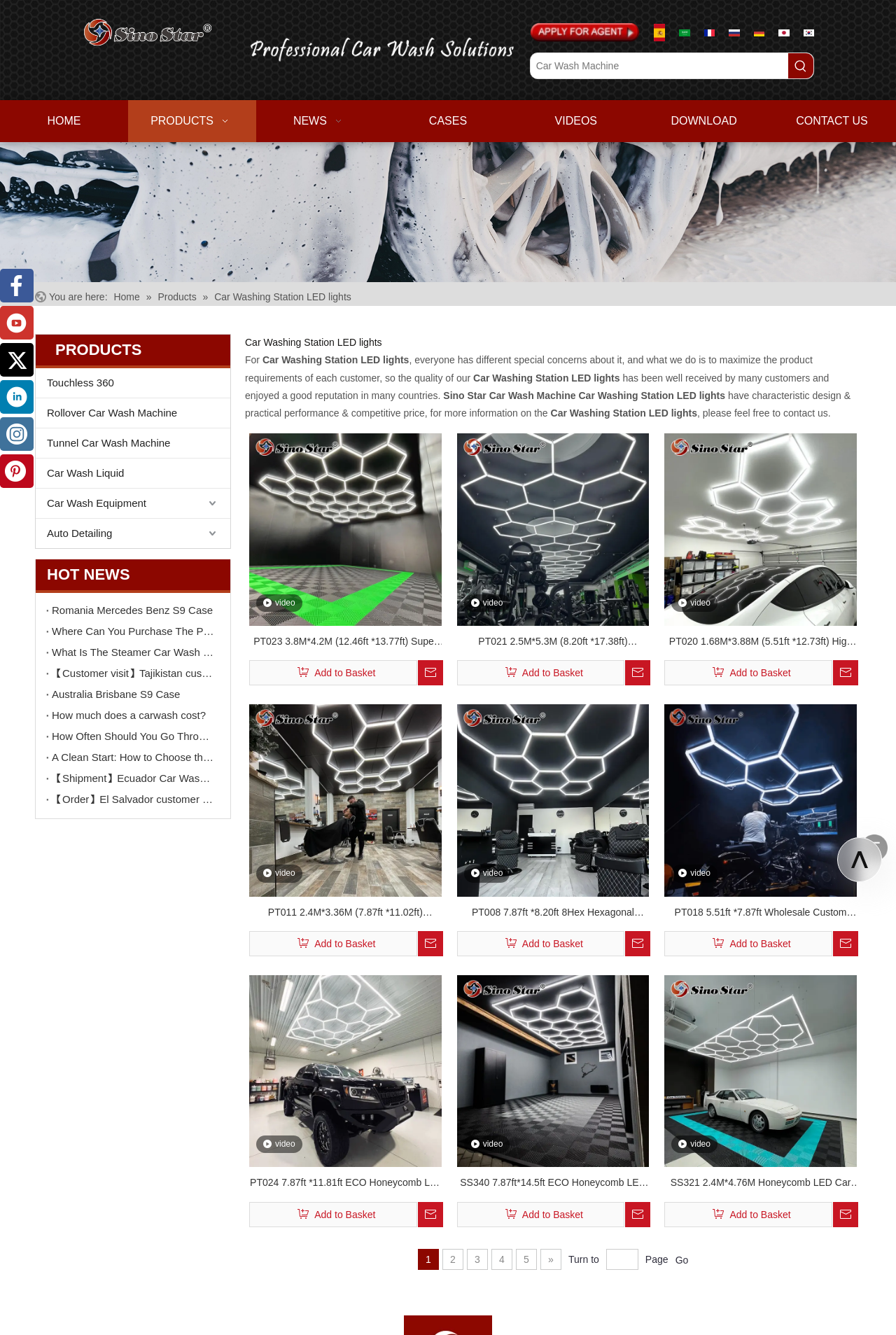Point out the bounding box coordinates of the section to click in order to follow this instruction: "View the Car Washing Station LED lights product".

[0.273, 0.25, 0.961, 0.263]